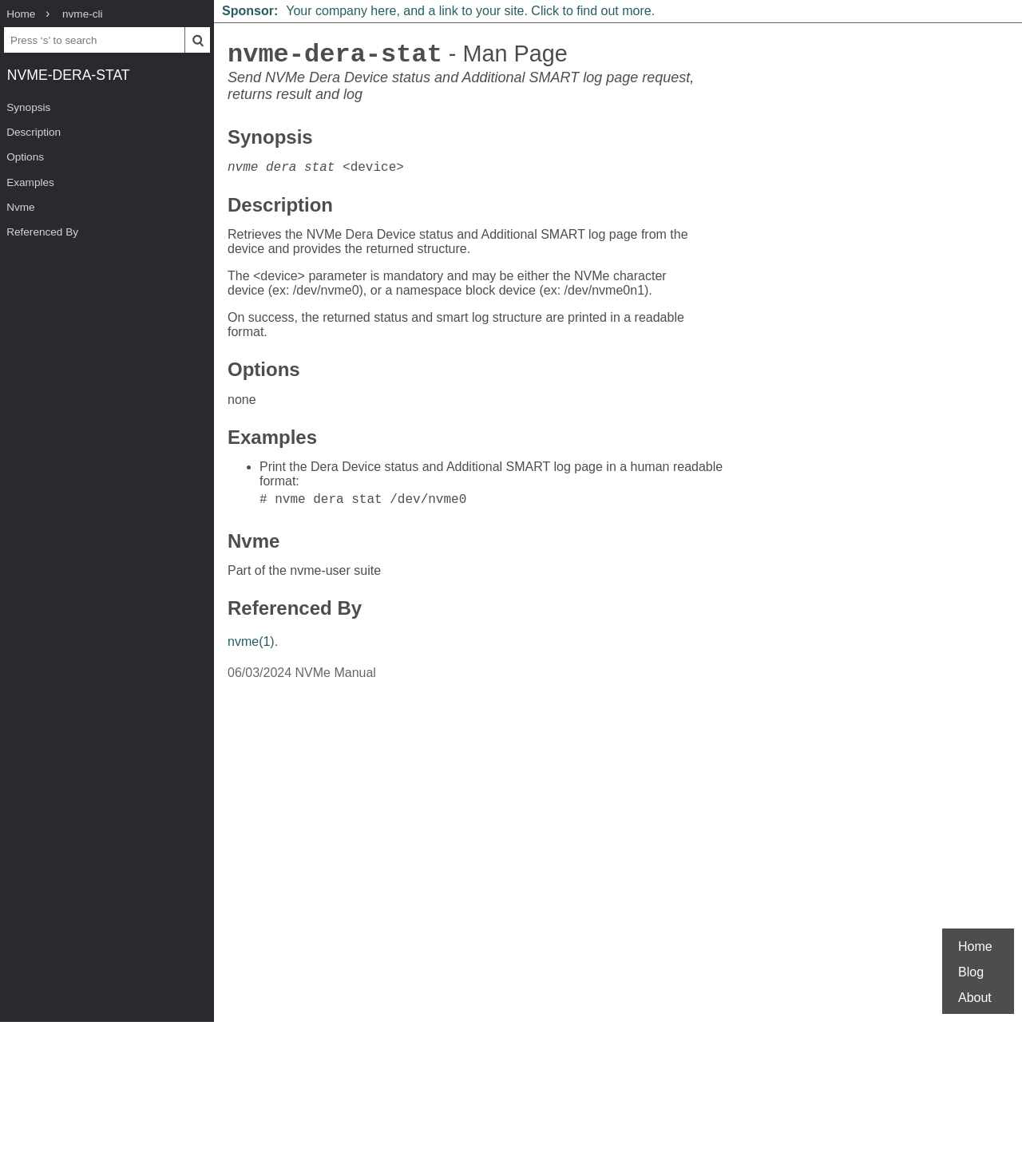Please provide a brief answer to the question using only one word or phrase: 
What is part of the nvme-user suite?

Nvme